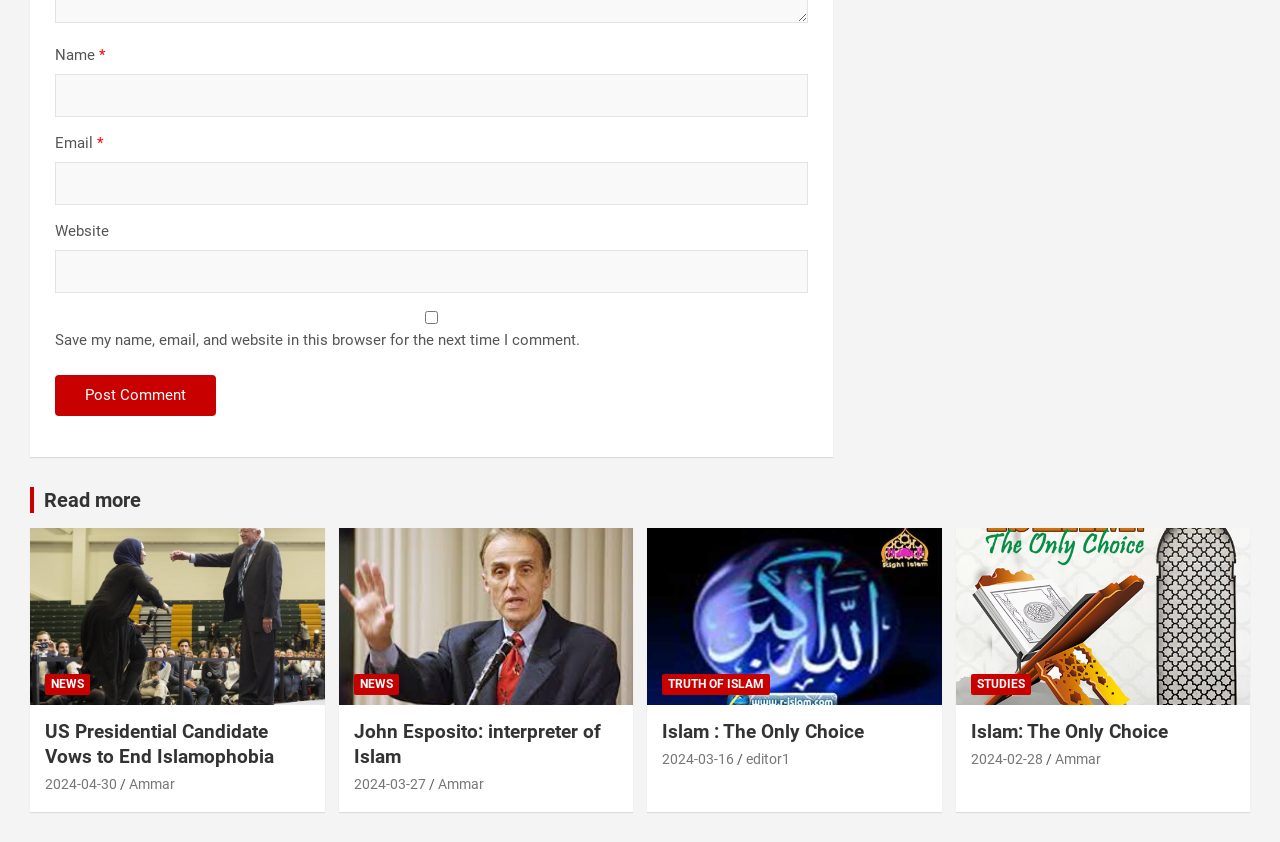Find the coordinates for the bounding box of the element with this description: "parent_node: Name * name="author"".

[0.043, 0.088, 0.632, 0.139]